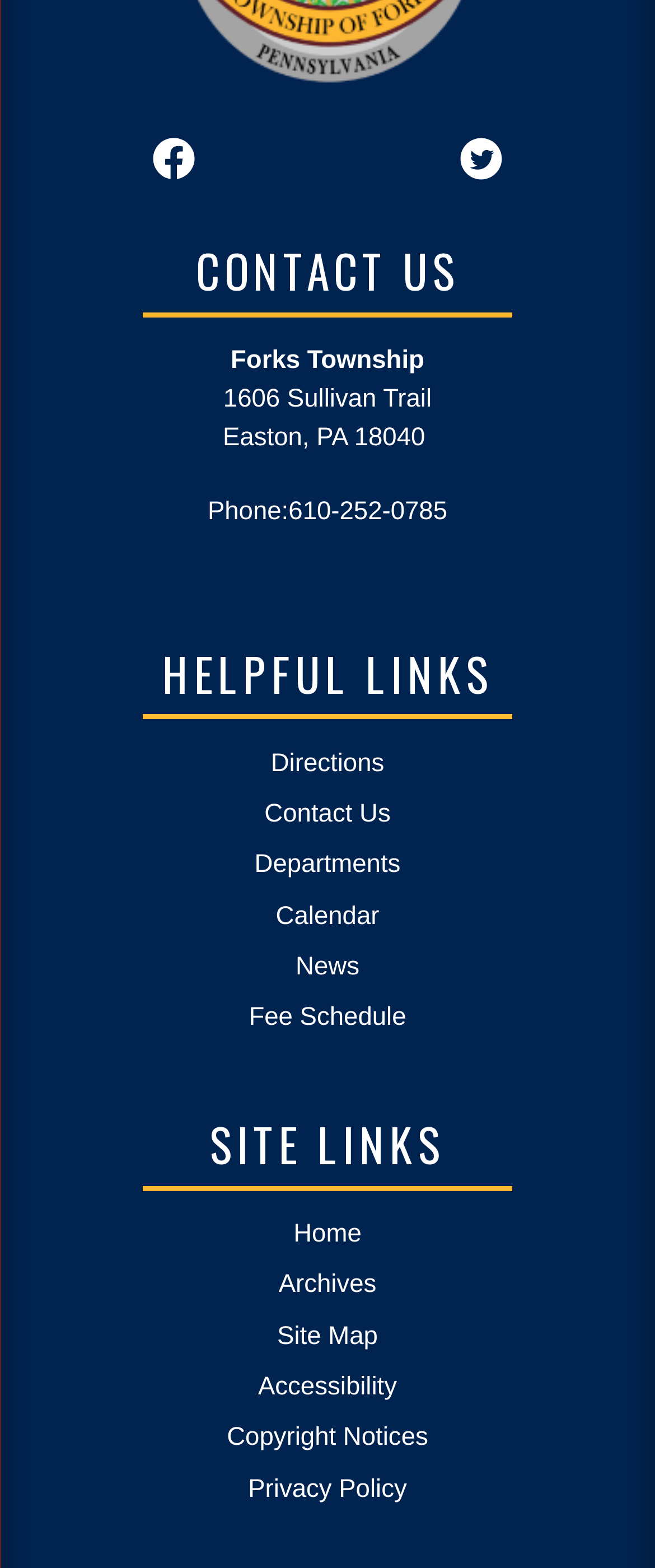Locate the bounding box coordinates of the area to click to fulfill this instruction: "Check the news". The bounding box should be presented as four float numbers between 0 and 1, in the order [left, top, right, bottom].

[0.451, 0.608, 0.549, 0.626]